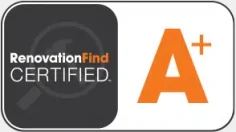What is the color of the badge's background?
Please answer the question with as much detail as possible using the screenshot.

The badge is designed with a modern and professional aesthetic, combining a gray background with clear, distinct typography to convey credibility and excellence in service.